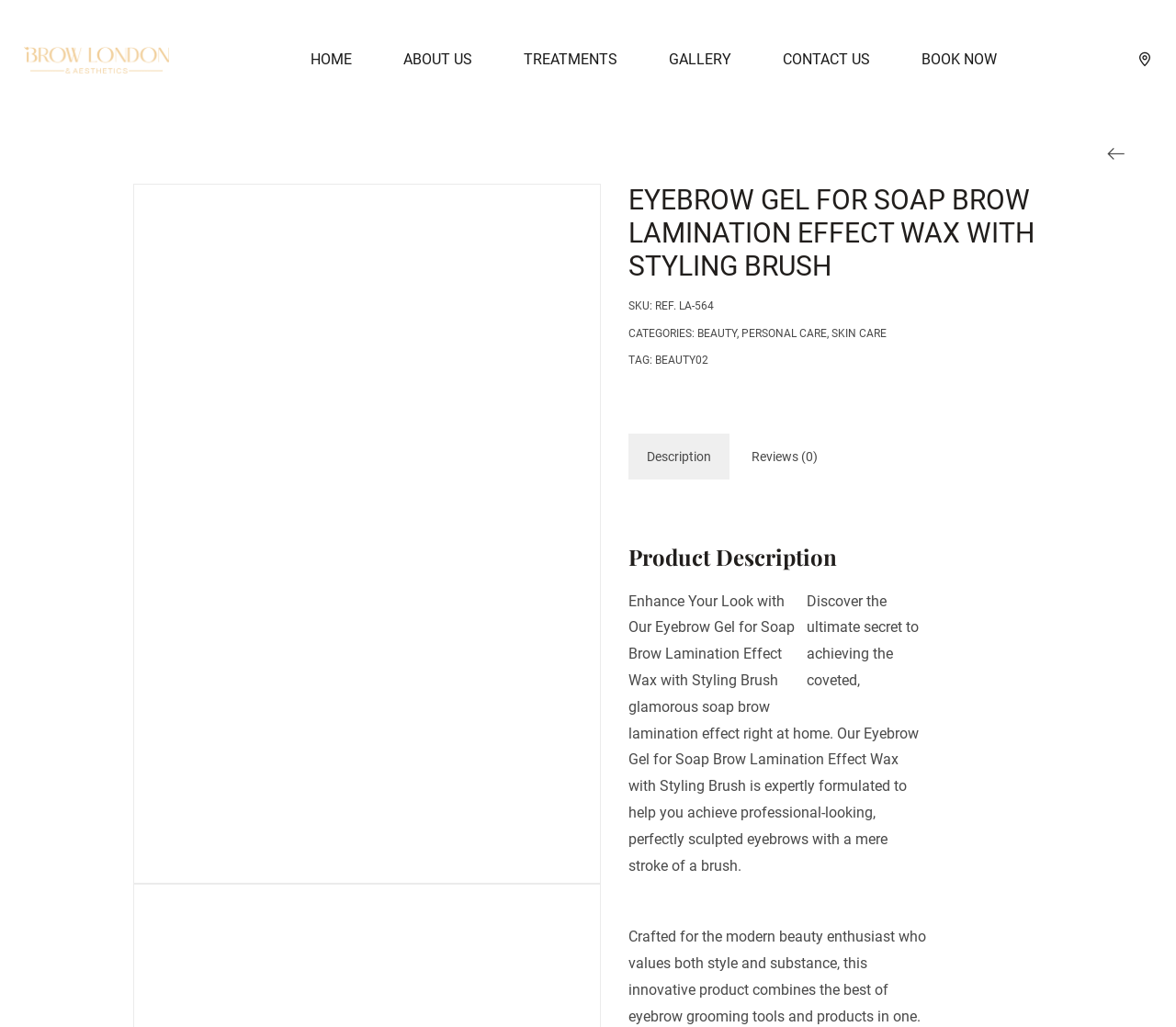Return the bounding box coordinates of the UI element that corresponds to this description: "alt="Ibrow London"". The coordinates must be given as four float numbers in the range of 0 and 1, [left, top, right, bottom].

[0.02, 0.045, 0.143, 0.071]